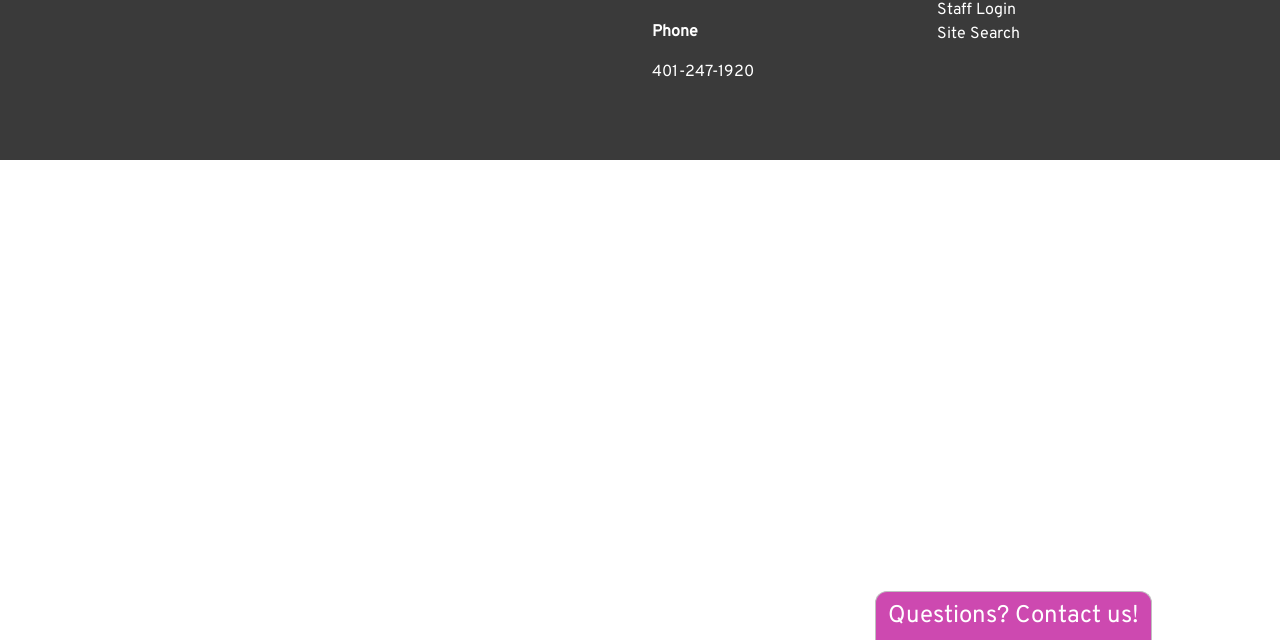Determine the bounding box coordinates (top-left x, top-left y, bottom-right x, bottom-right y) of the UI element described in the following text: Questions? Contact us!

[0.684, 0.923, 0.9, 1.0]